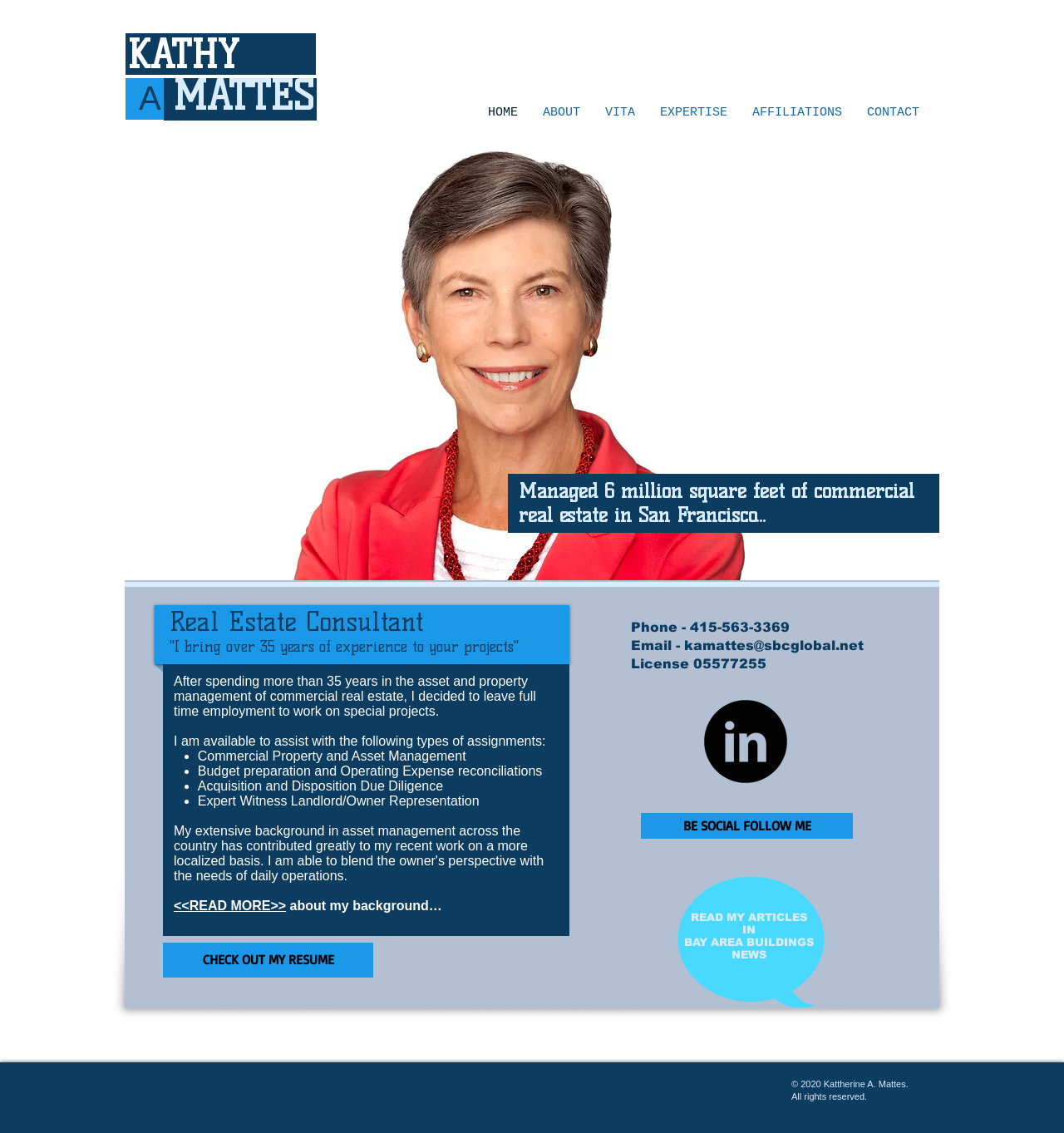Show me the bounding box coordinates of the clickable region to achieve the task as per the instruction: "Read articles".

[0.649, 0.804, 0.759, 0.815]